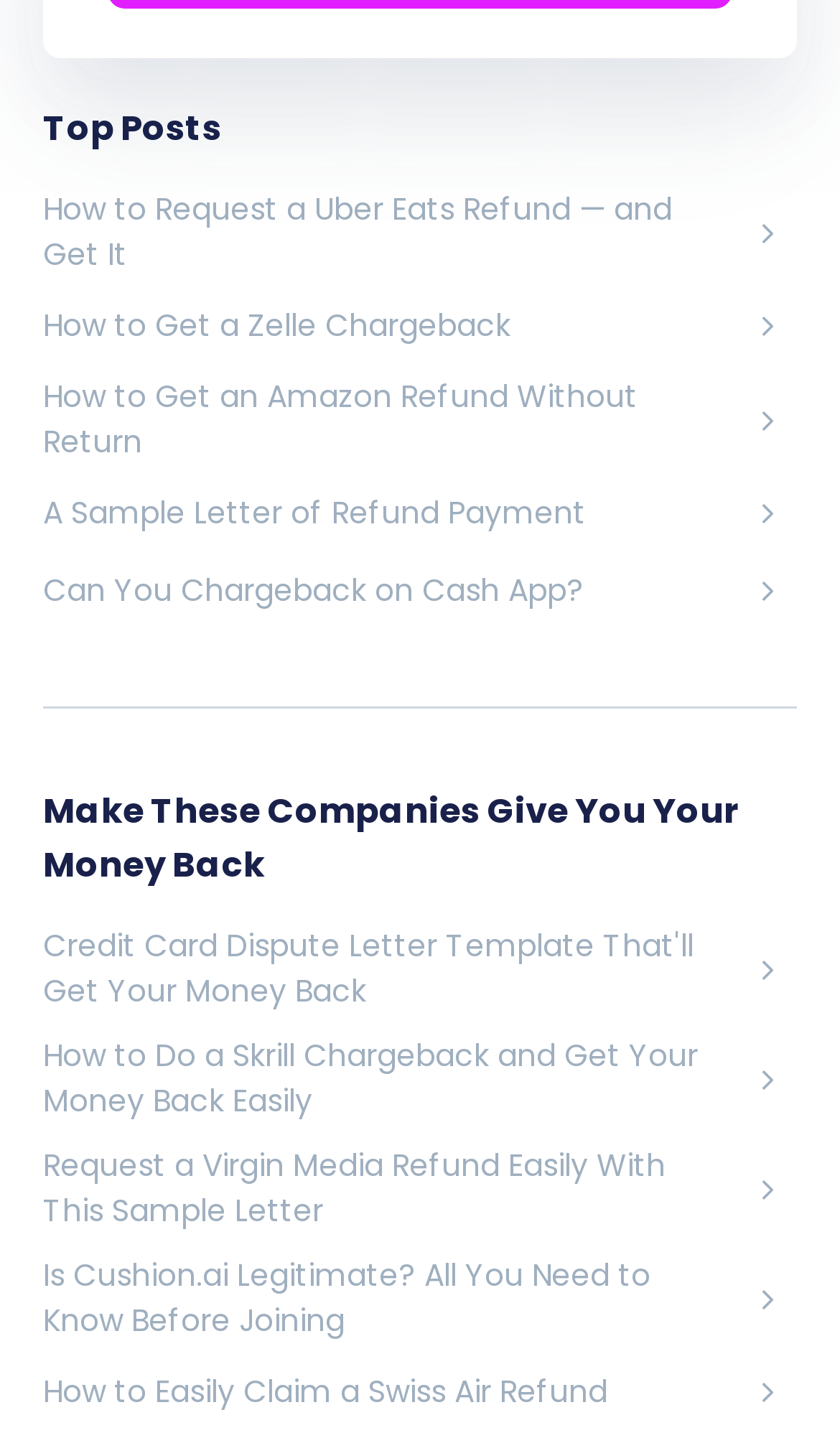Reply to the question with a brief word or phrase: What is the title of the first section?

Top Posts